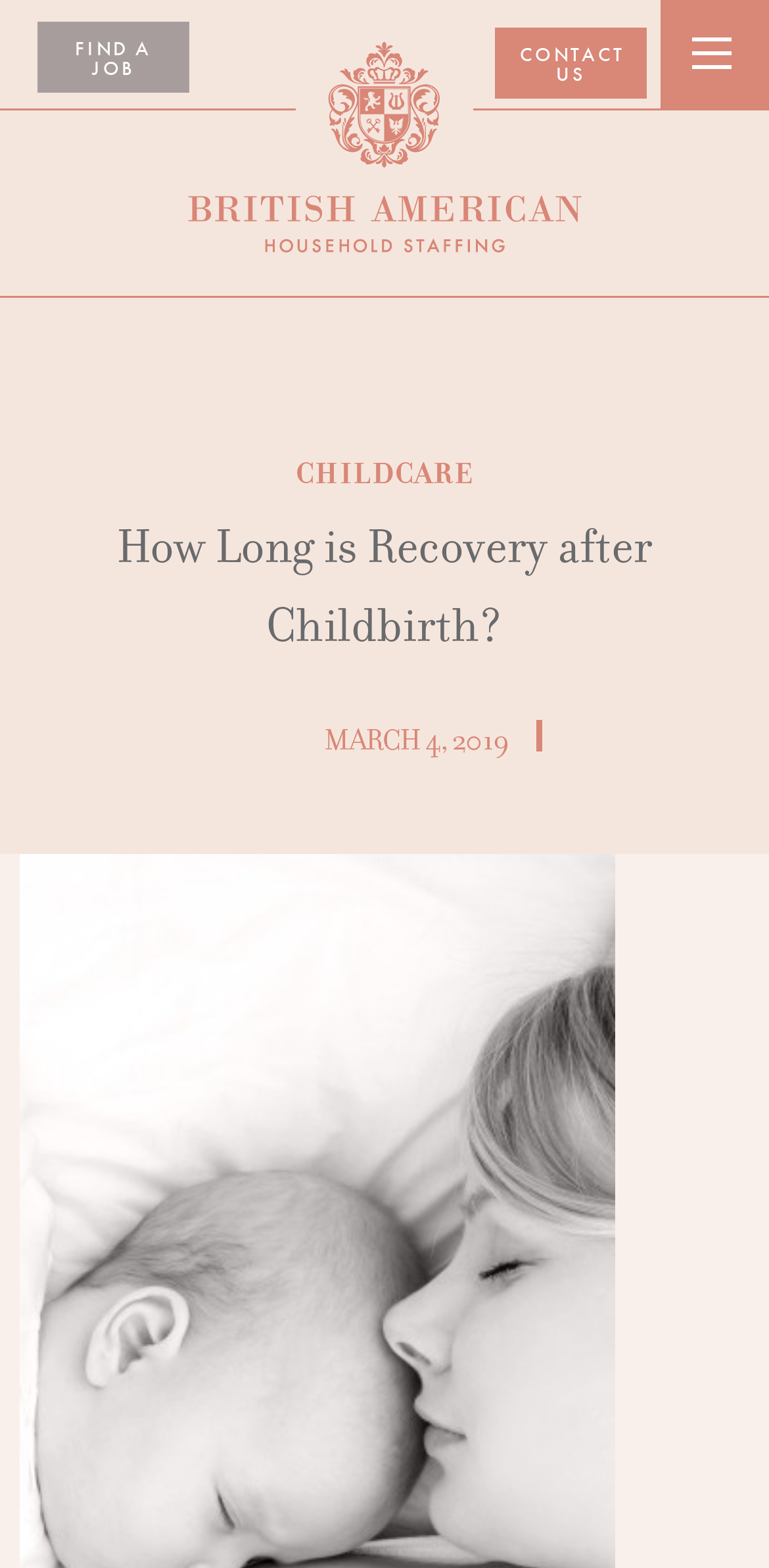What is the topic of the article?
From the image, provide a succinct answer in one word or a short phrase.

Recovery after childbirth